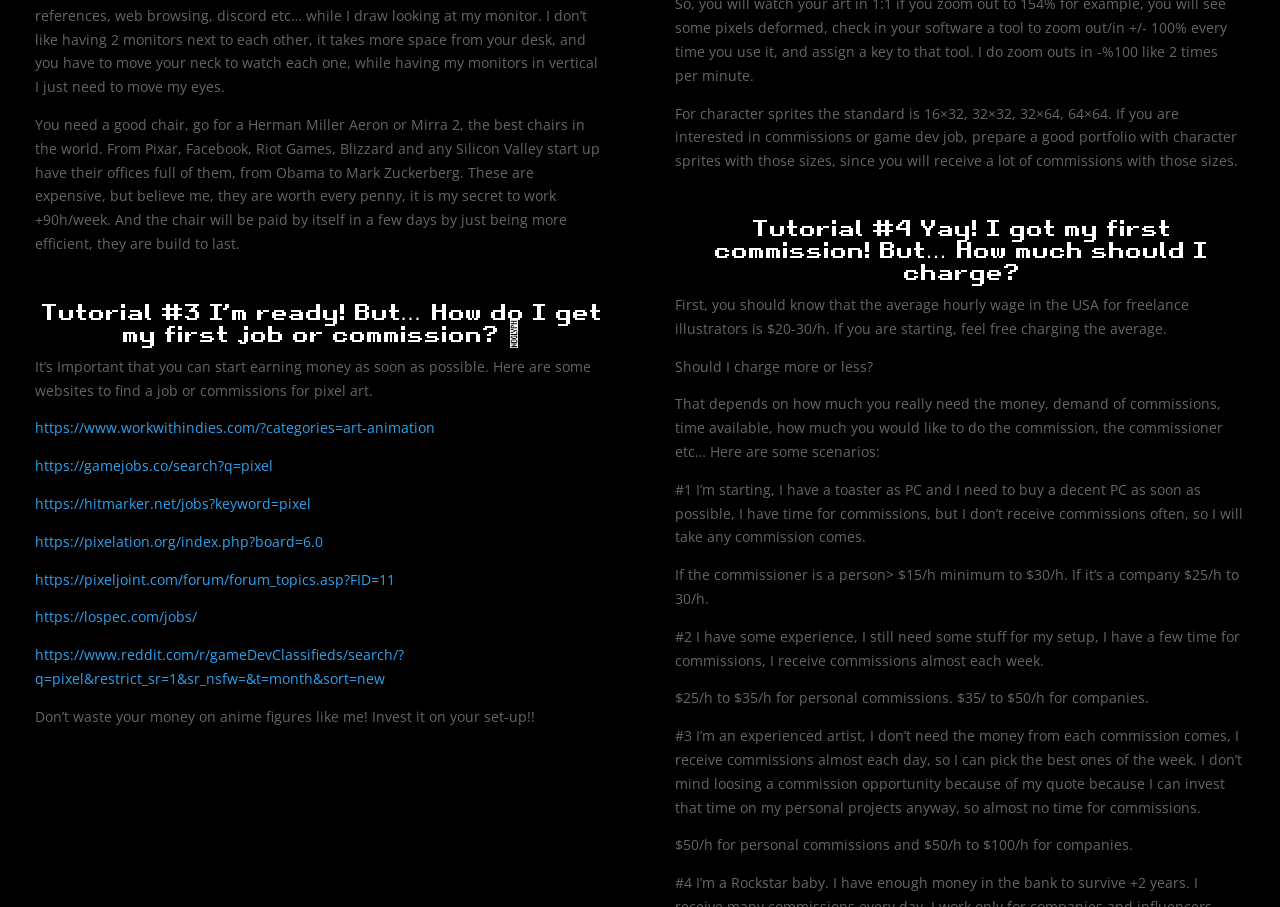What is the recommended hourly rate for an experienced artist?
Answer the question with a detailed explanation, including all necessary information.

According to the text, an experienced artist can charge an hourly rate of $50 to $100 per hour for companies, and $50 per hour for personal commissions, because they can pick the best opportunities and invest their time in personal projects.